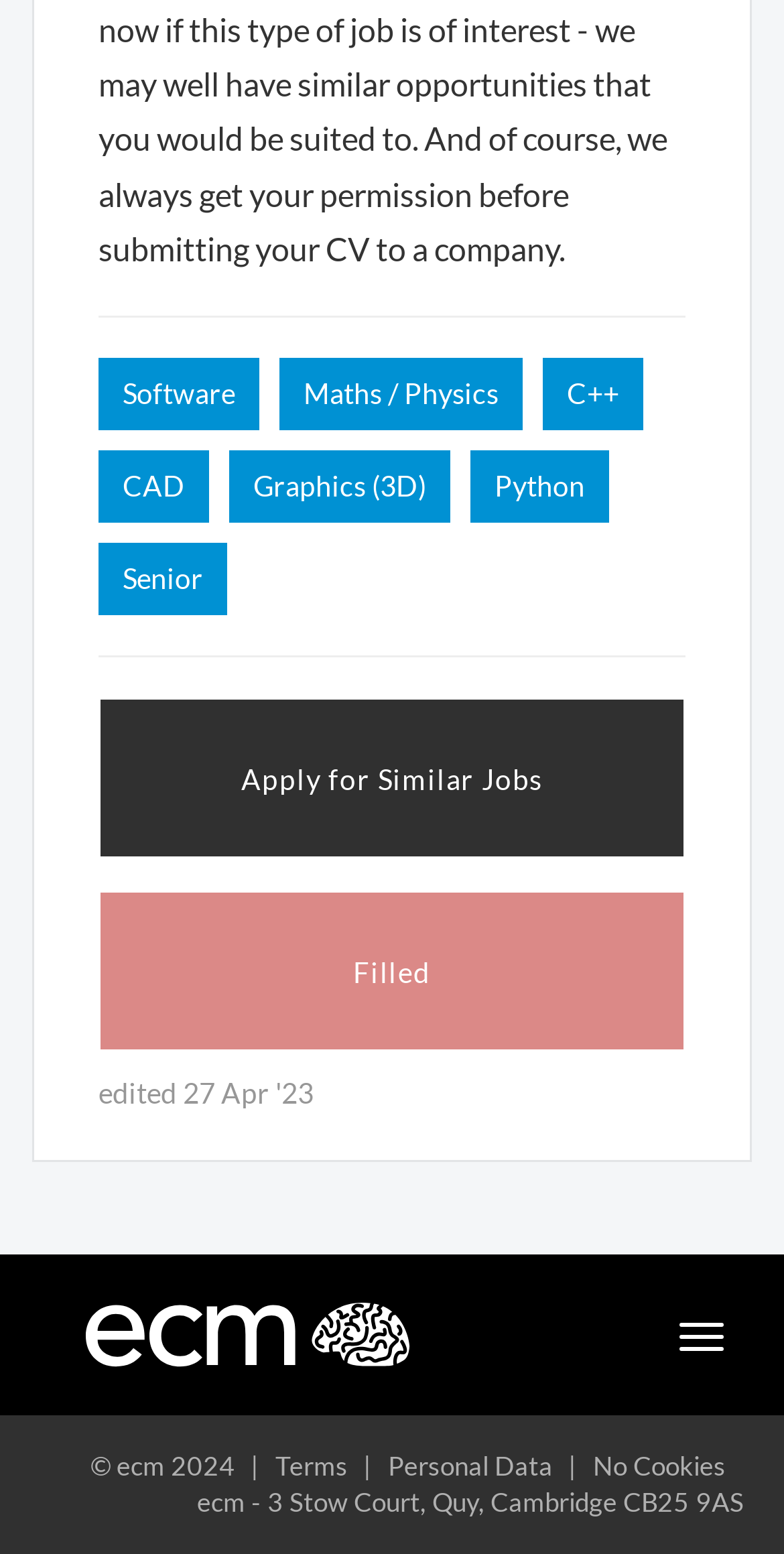Identify the bounding box coordinates of the section that should be clicked to achieve the task described: "Click on Python".

[0.6, 0.29, 0.777, 0.336]